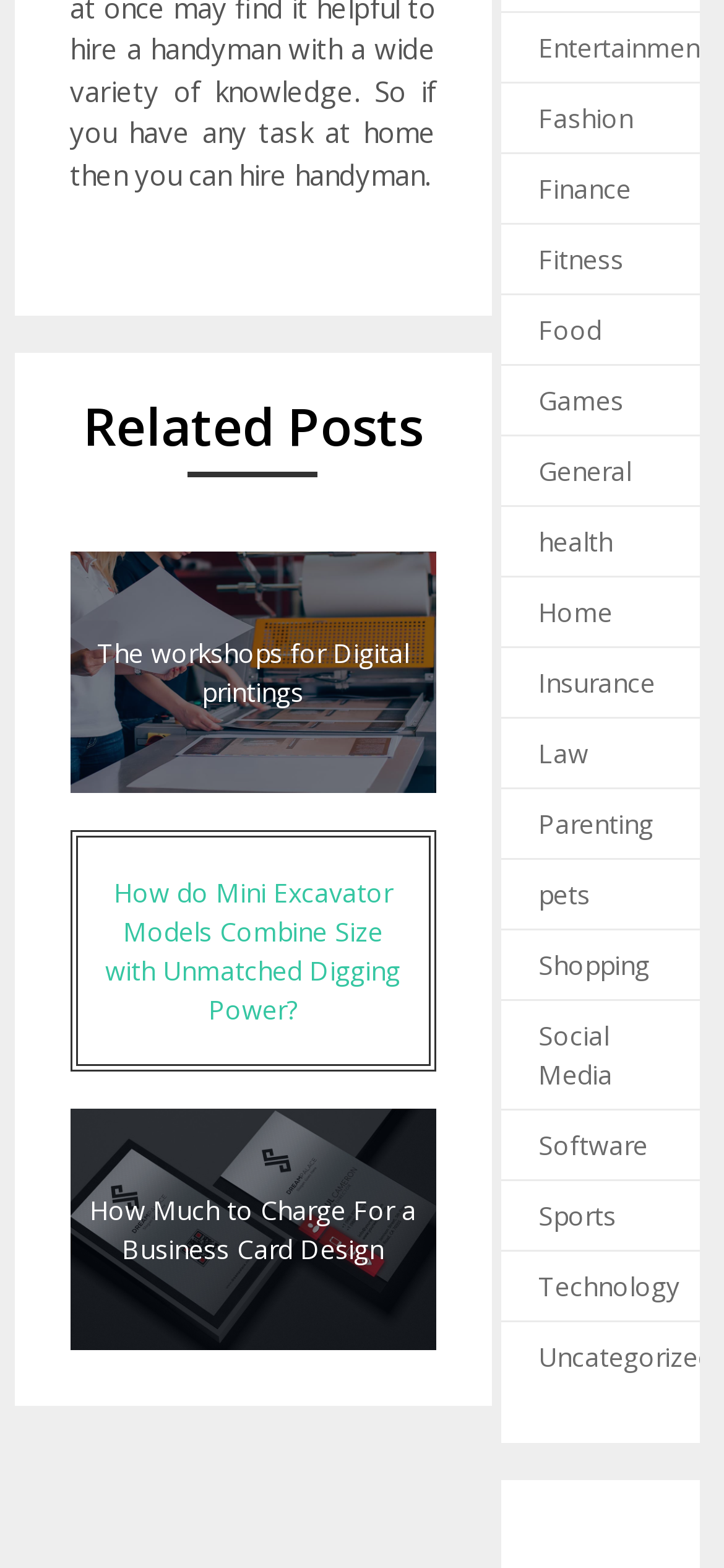Please locate the bounding box coordinates for the element that should be clicked to achieve the following instruction: "View 'How Much to Charge For a Business Card Design'". Ensure the coordinates are given as four float numbers between 0 and 1, i.e., [left, top, right, bottom].

[0.097, 0.754, 0.601, 0.815]